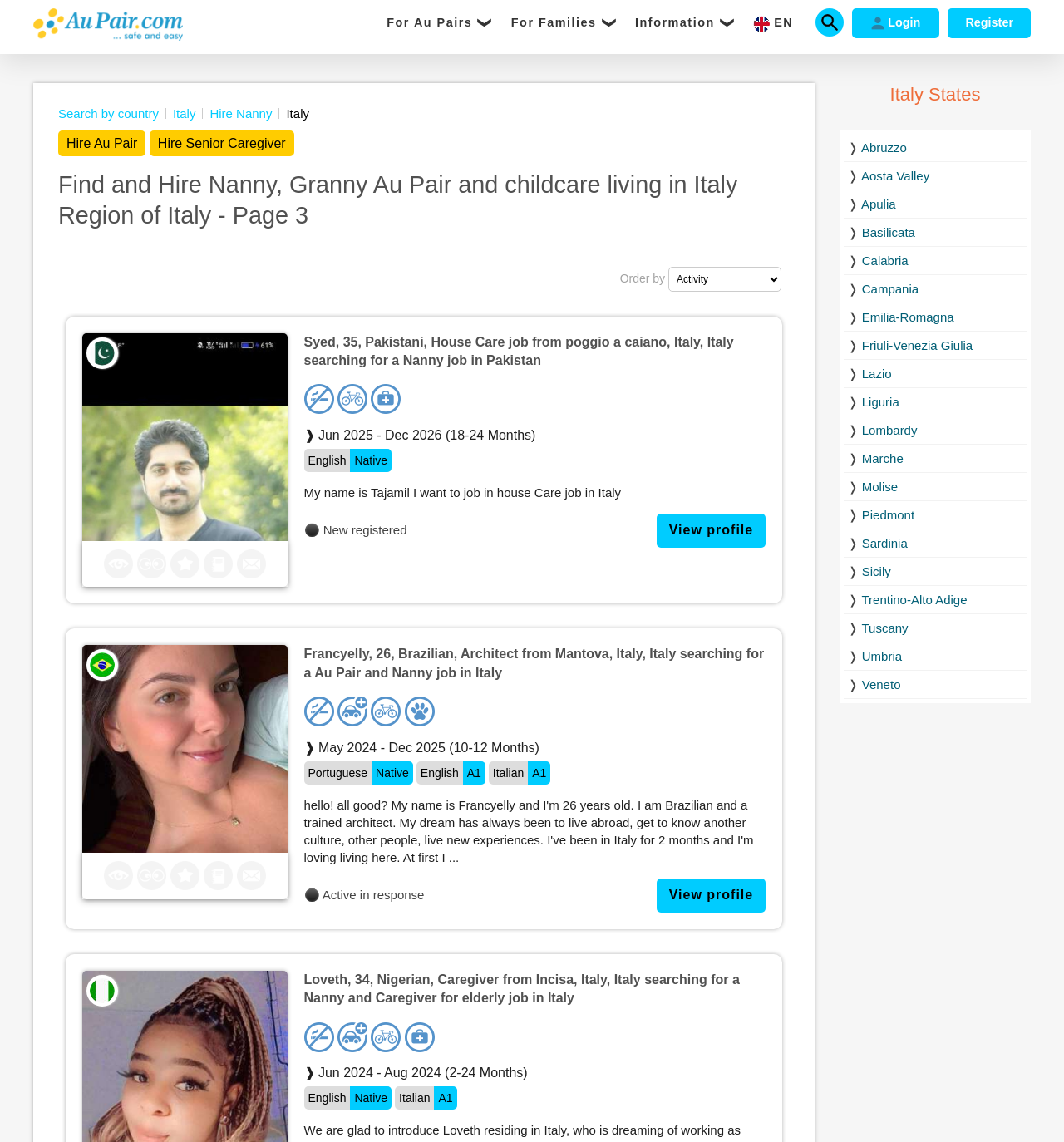Please identify the bounding box coordinates of the element that needs to be clicked to perform the following instruction: "Select Abruzzo".

[0.793, 0.117, 0.965, 0.142]